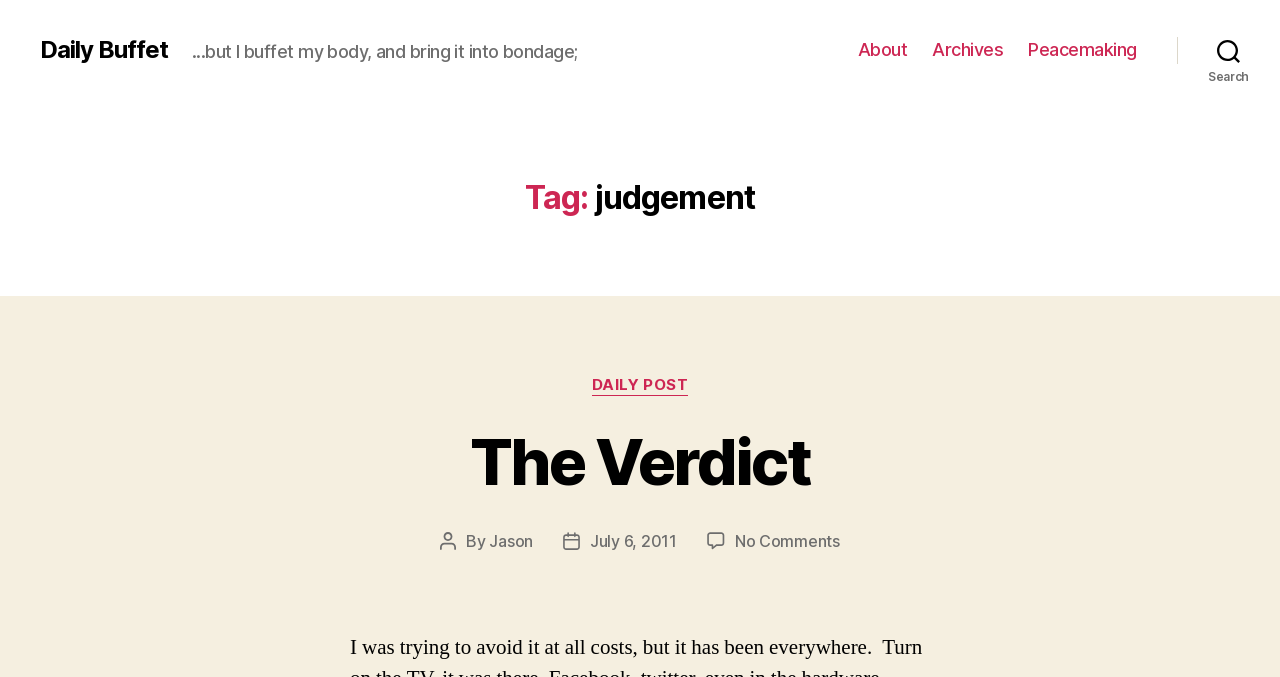Find the bounding box of the UI element described as follows: "July 6, 2011".

[0.461, 0.784, 0.529, 0.814]